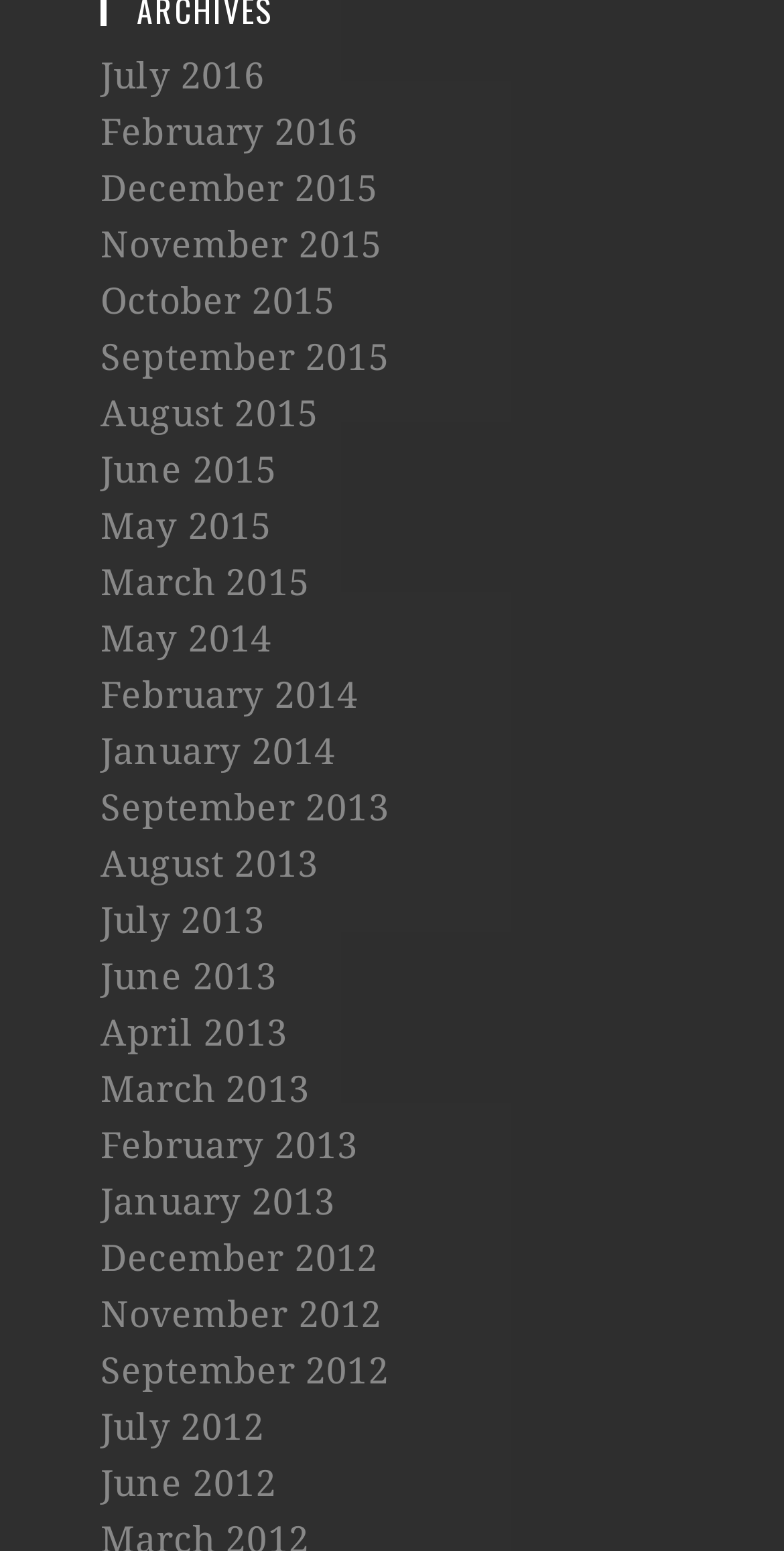Could you specify the bounding box coordinates for the clickable section to complete the following instruction: "view February 2014"?

[0.128, 0.434, 0.457, 0.461]